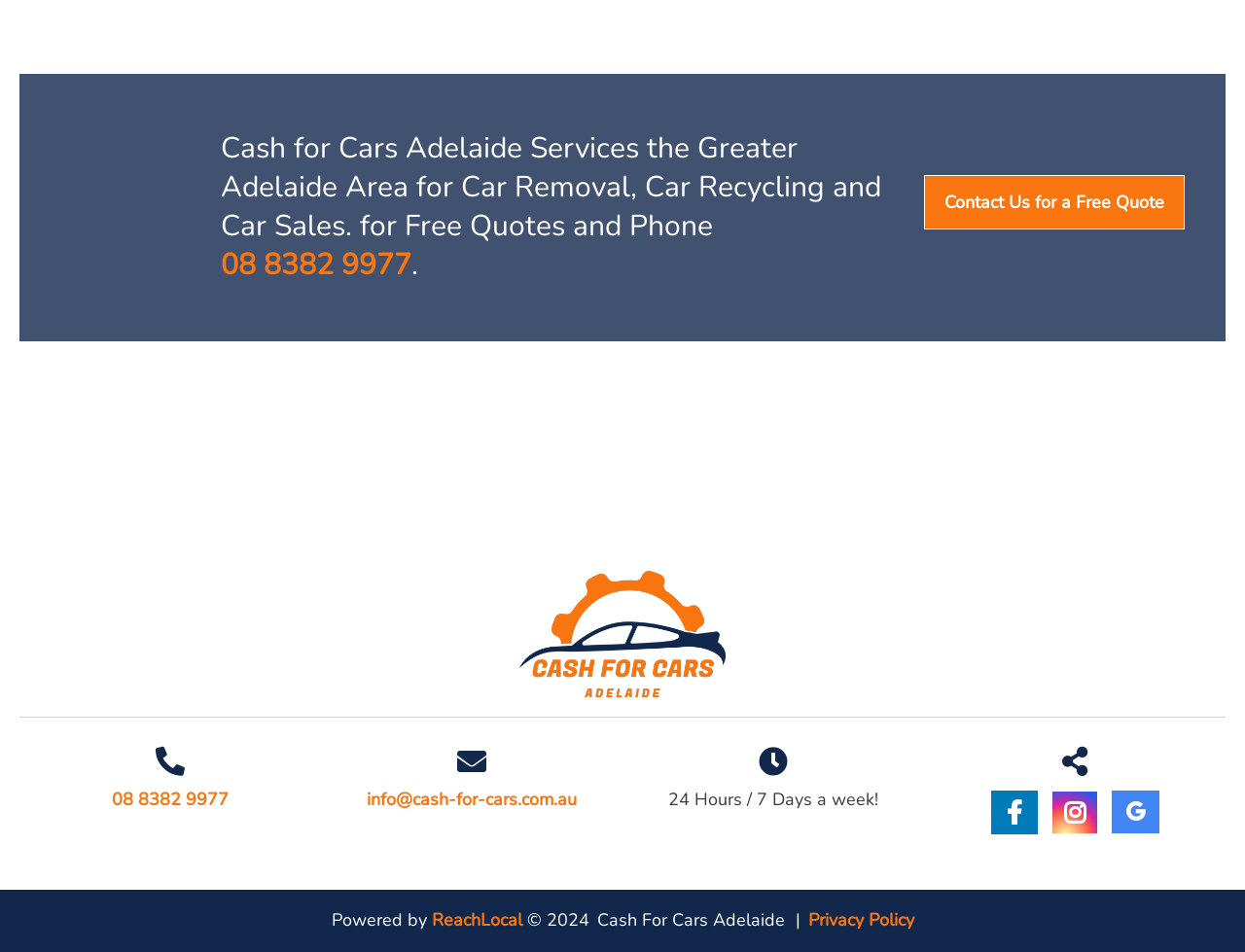Find the bounding box coordinates of the element to click in order to complete this instruction: "Choose a roll width from the dropdown". The bounding box coordinates must be four float numbers between 0 and 1, denoted as [left, top, right, bottom].

None